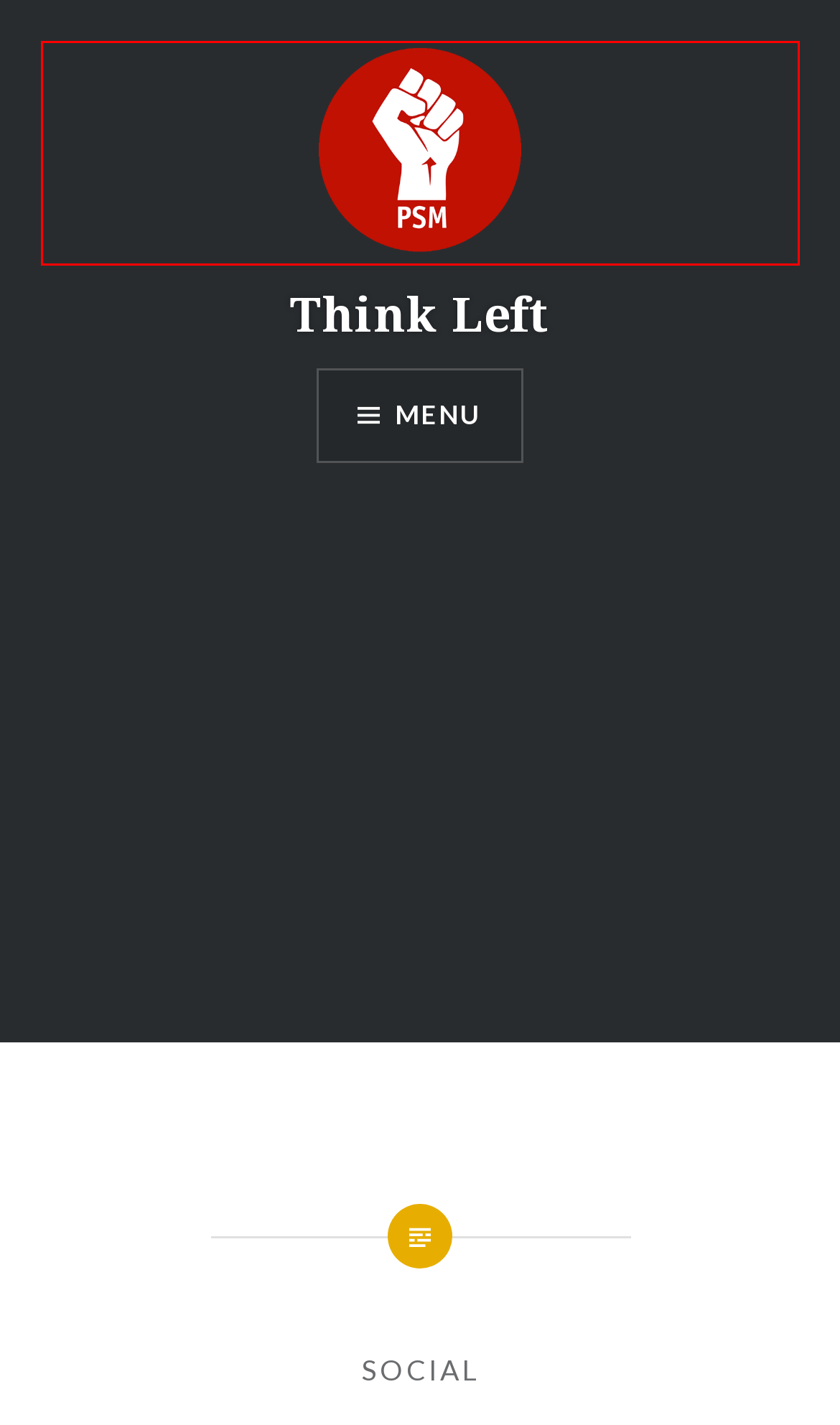Examine the screenshot of a webpage with a red bounding box around a UI element. Select the most accurate webpage description that corresponds to the new page after clicking the highlighted element. Here are the choices:
A. Blog Tool, Publishing Platform, and CMS – WordPress.org
B. Statement Archives - Think Left
C. An Open Letter to Tun Dr Mahathir on MySalam - Think Left
D. Dr Jeyakumar Archives - Think Left
E. thinkleftpsm, Author at Think Left
F. Unify Eco-Labeling to Accelerate Eco-Consumerism - Think Left
G. Think Left - Socialism begins here
H. PSM - Parti Sosialis Malaysia

G